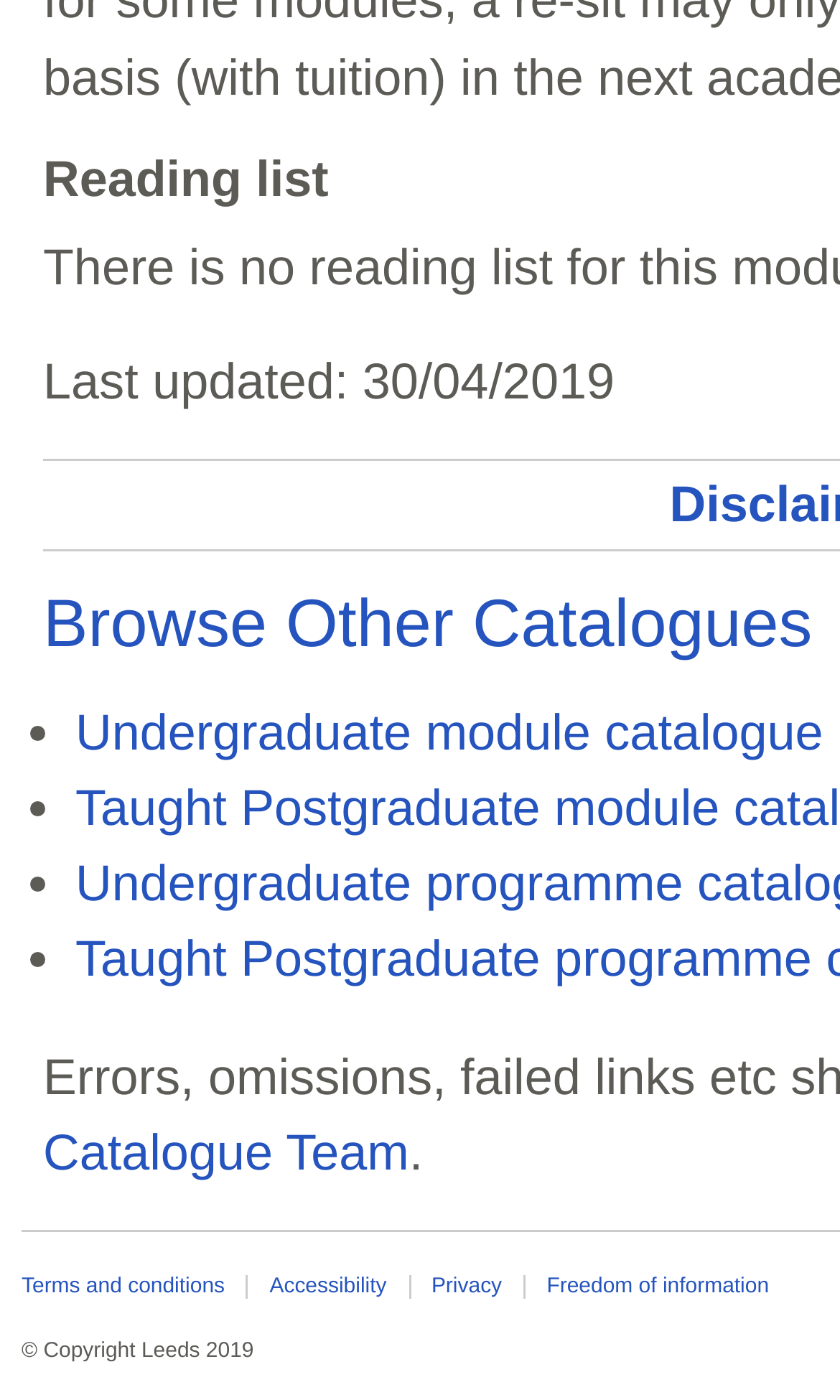Provide a one-word or one-phrase answer to the question:
What is the first link in the list?

Undergraduate module catalogue